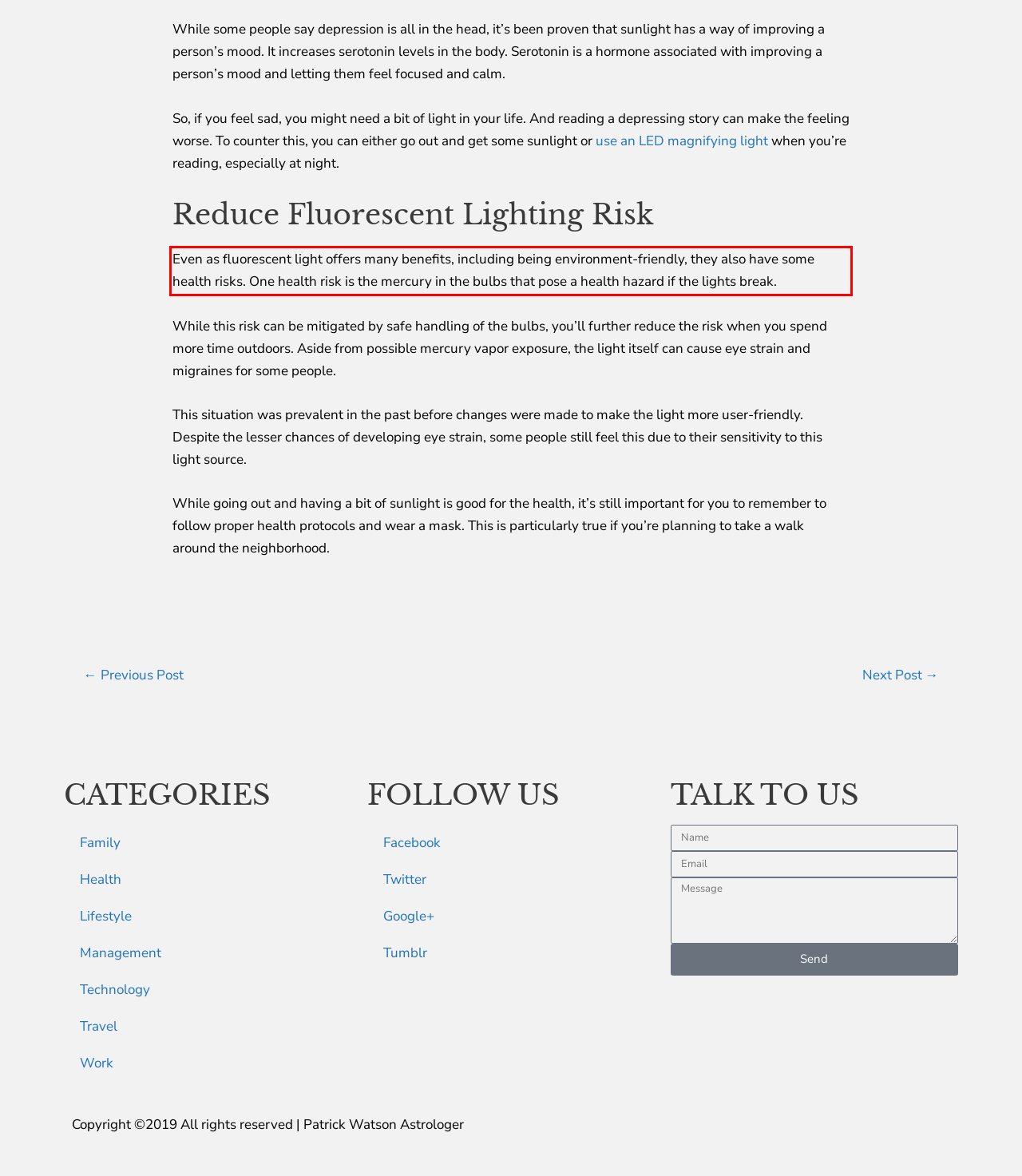Please perform OCR on the text content within the red bounding box that is highlighted in the provided webpage screenshot.

Even as fluorescent light offers many benefits, including being environment-friendly, they also have some health risks. One health risk is the mercury in the bulbs that pose a health hazard if the lights break.